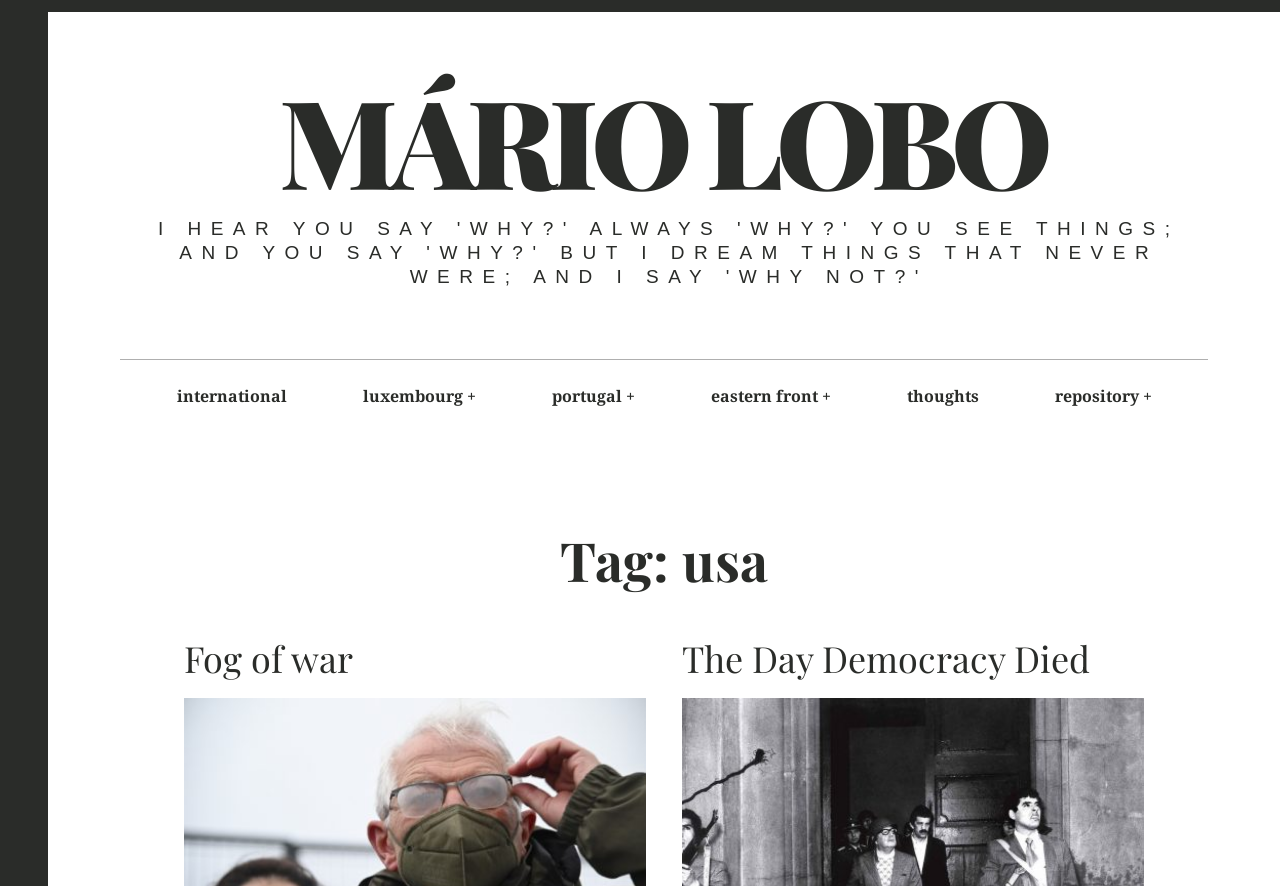Please identify the bounding box coordinates of the clickable region that I should interact with to perform the following instruction: "visit international page". The coordinates should be expressed as four float numbers between 0 and 1, i.e., [left, top, right, bottom].

[0.11, 0.406, 0.252, 0.489]